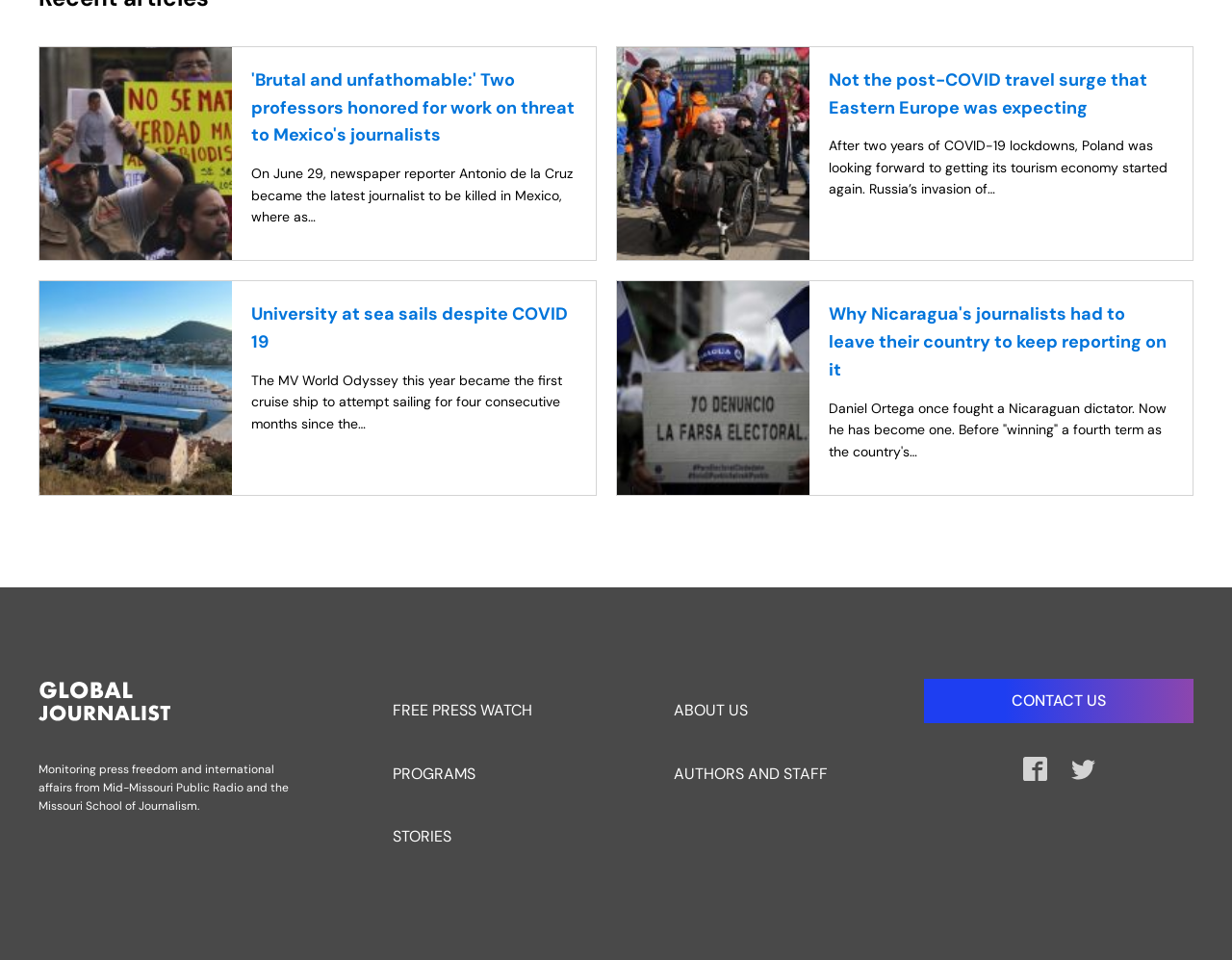Using the description "Free Press Watch", locate and provide the bounding box of the UI element.

[0.318, 0.707, 0.447, 0.773]